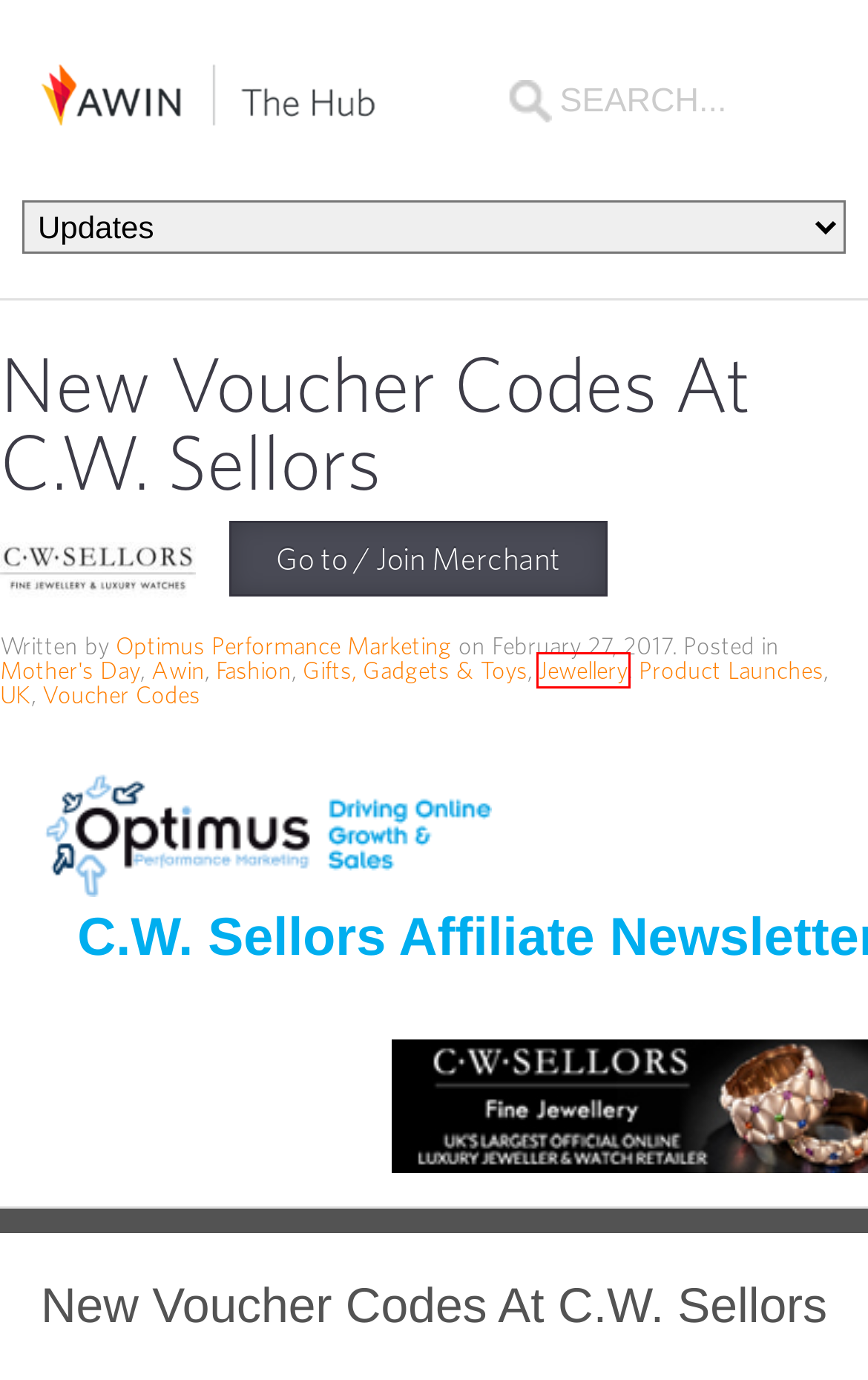Given a webpage screenshot featuring a red rectangle around a UI element, please determine the best description for the new webpage that appears after the element within the bounding box is clicked. The options are:
A. The Hub UK Archives - The Hub
B. The Hub Mother's Day Archives - The Hub
C. The Hub Home & Garden Archives - The Hub
D. The Hub Product Launches Archives - The Hub
E. AWIN Ltd.
F. Awin | C.W. Sellors Affiliate Programme
G. The Hub Jewellery Archives - The Hub
H. The Hub Optimus Performance Marketing, Author at The Hub

G